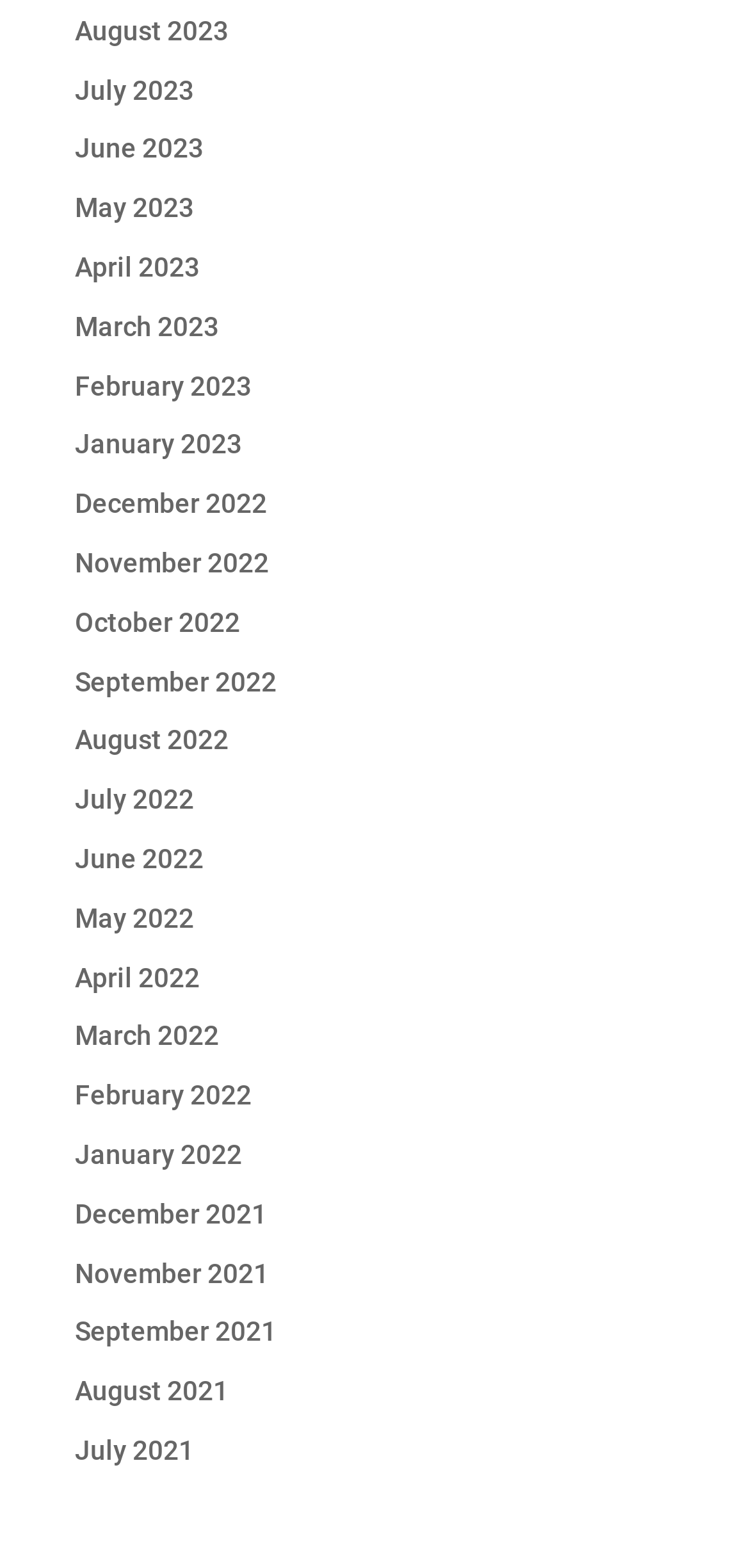Please locate the bounding box coordinates of the element that should be clicked to complete the given instruction: "go to July 2022".

[0.1, 0.5, 0.259, 0.52]